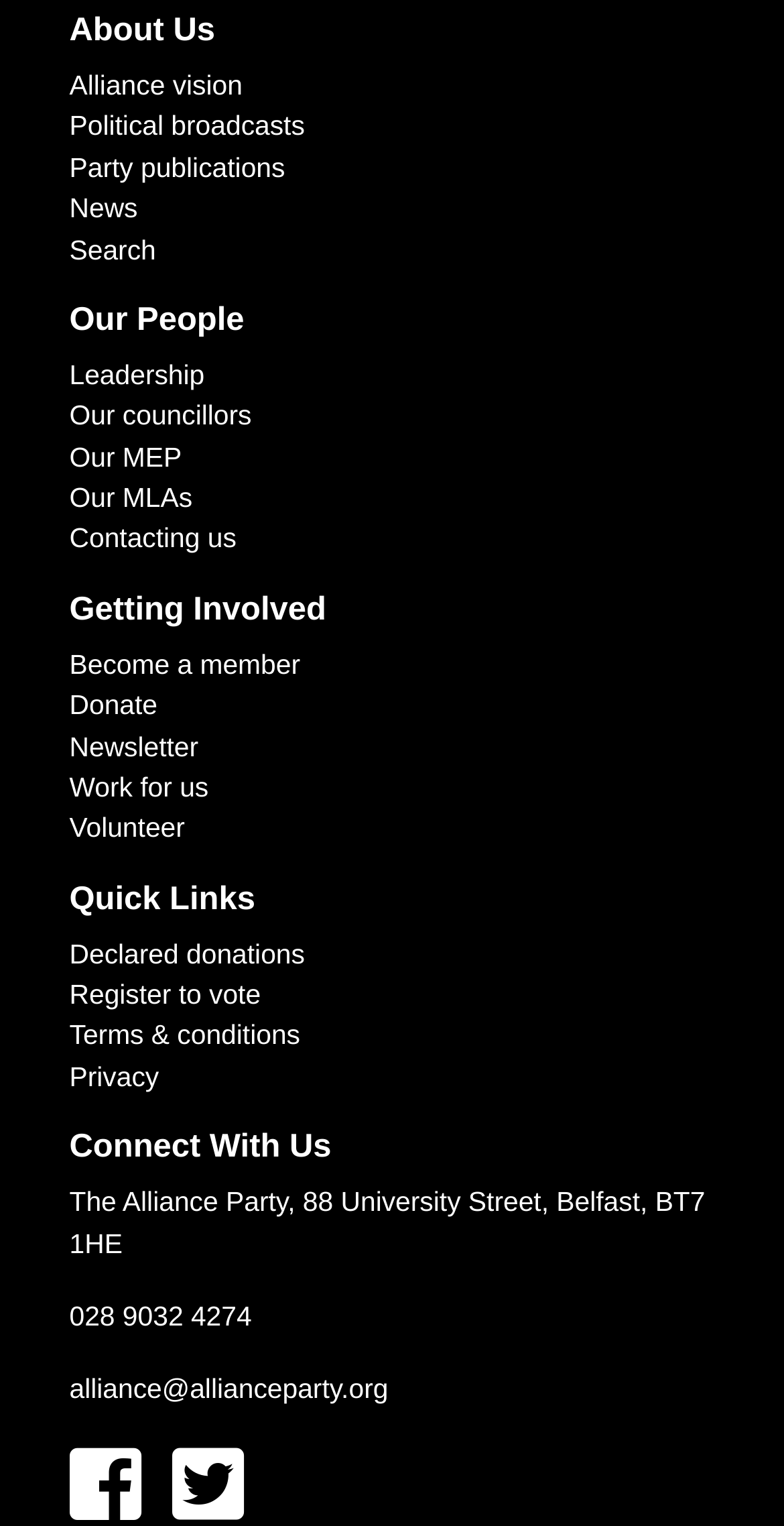Locate the bounding box coordinates of the clickable element to fulfill the following instruction: "Learn about Alliance vision". Provide the coordinates as four float numbers between 0 and 1 in the format [left, top, right, bottom].

[0.088, 0.046, 0.309, 0.066]